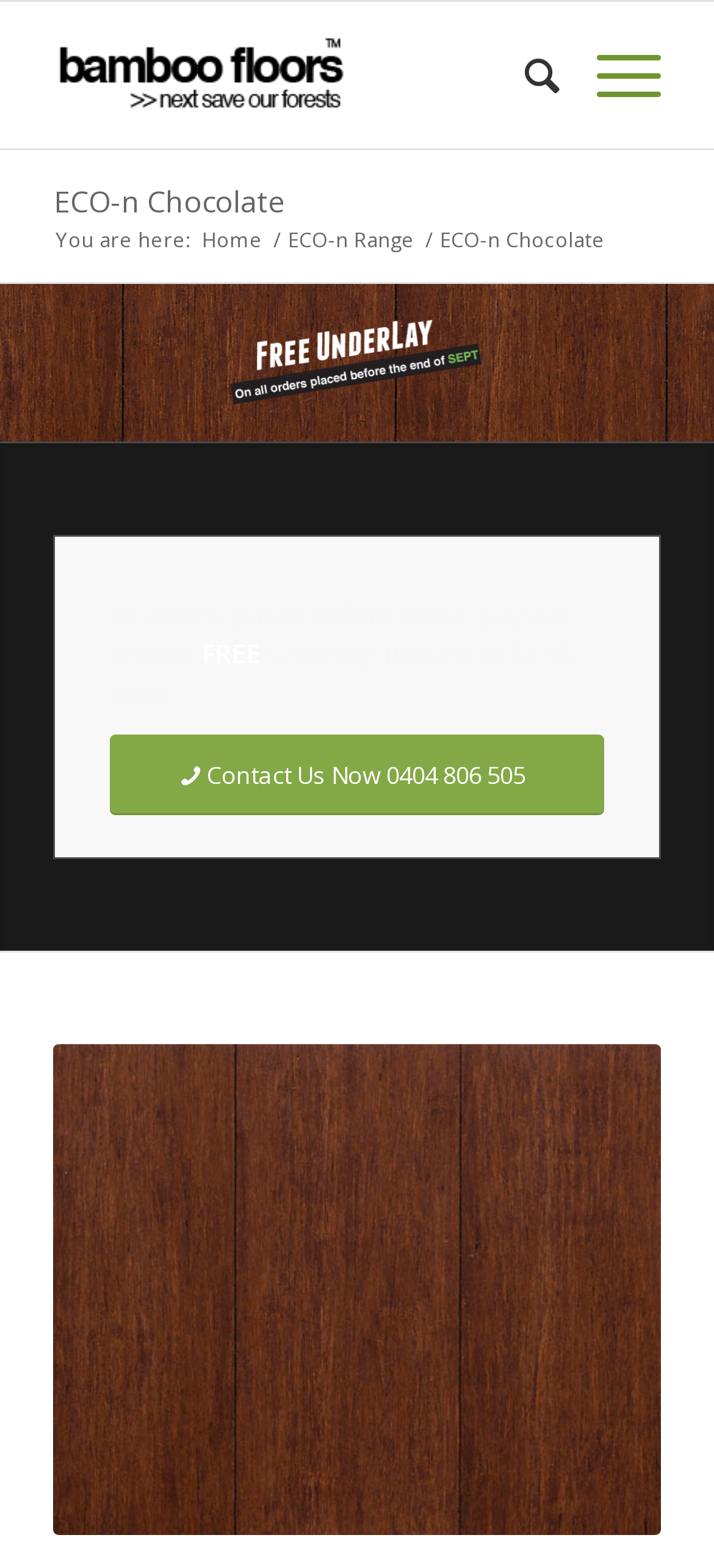What is the color tone of ECO-n Natural?
Please provide a full and detailed response to the question.

According to the webpage, ECO-n Natural displays warm honey tones, with its grain showing variation in shade and texture to add to its natural appearance.